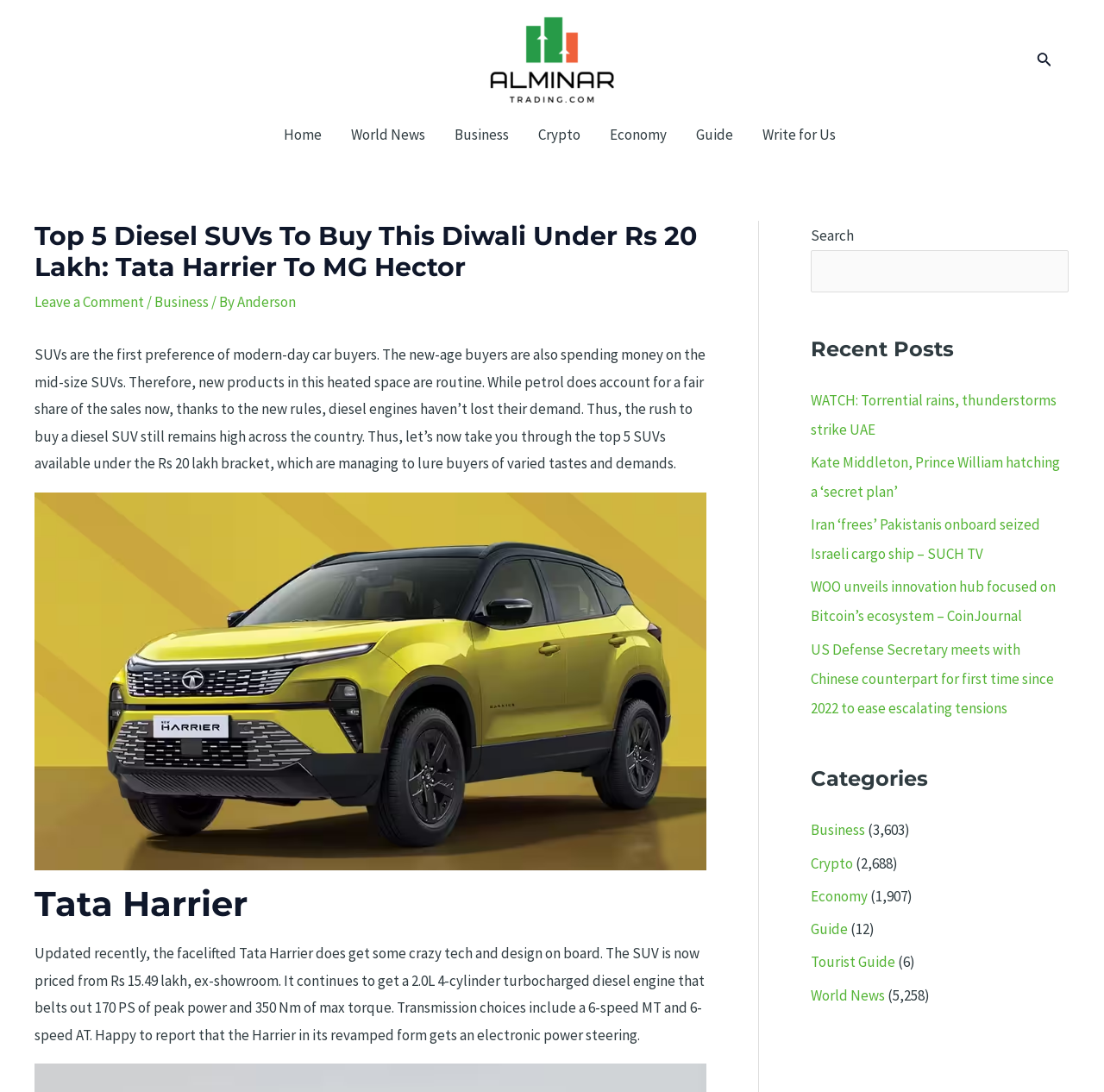Pinpoint the bounding box coordinates of the clickable area necessary to execute the following instruction: "View recent posts". The coordinates should be given as four float numbers between 0 and 1, namely [left, top, right, bottom].

[0.734, 0.305, 0.968, 0.334]